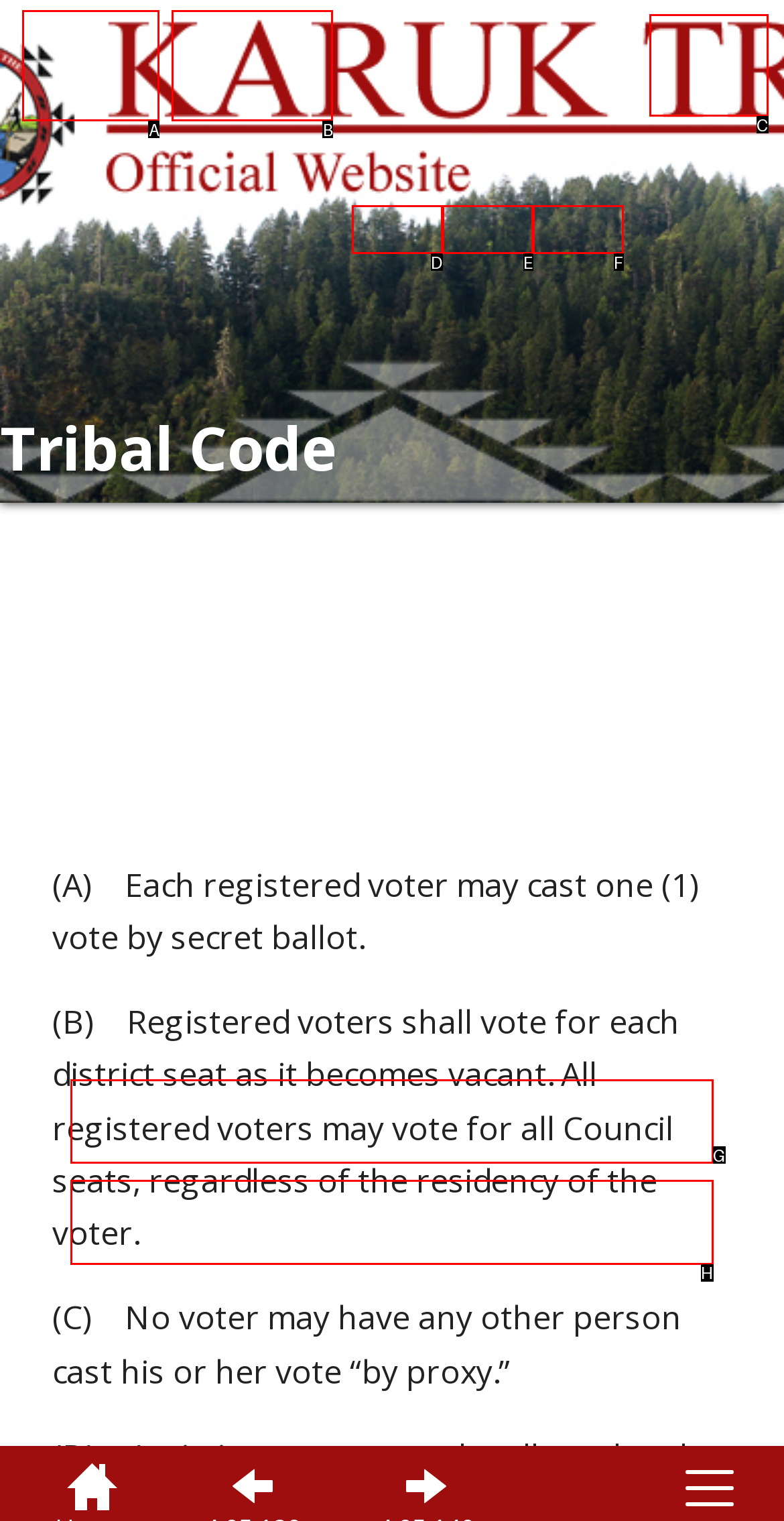Given the description: aria-label="History of This Section", choose the HTML element that matches it. Indicate your answer with the letter of the option.

E